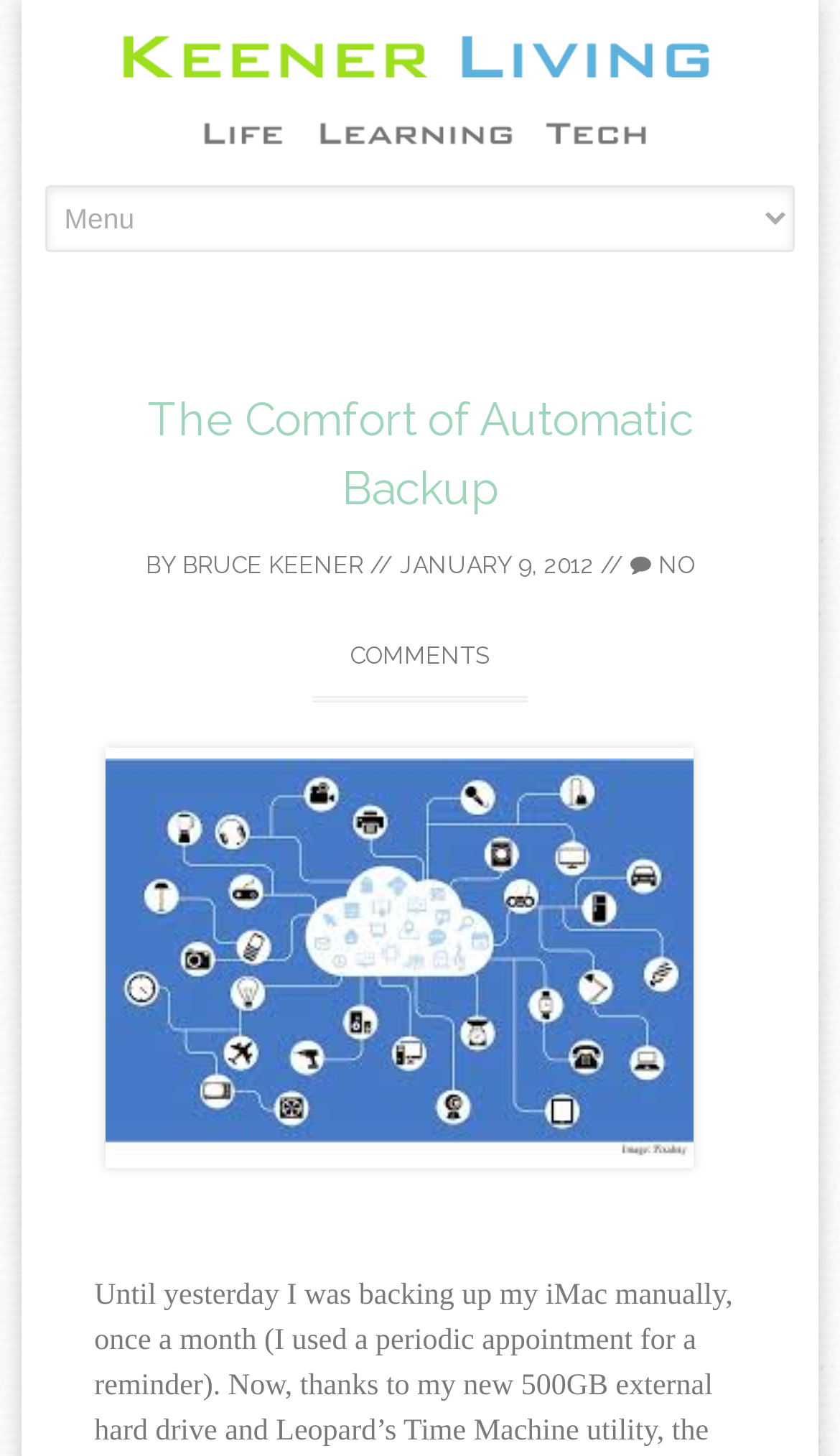Locate the primary heading on the webpage and return its text.

The Comfort of Automatic Backup